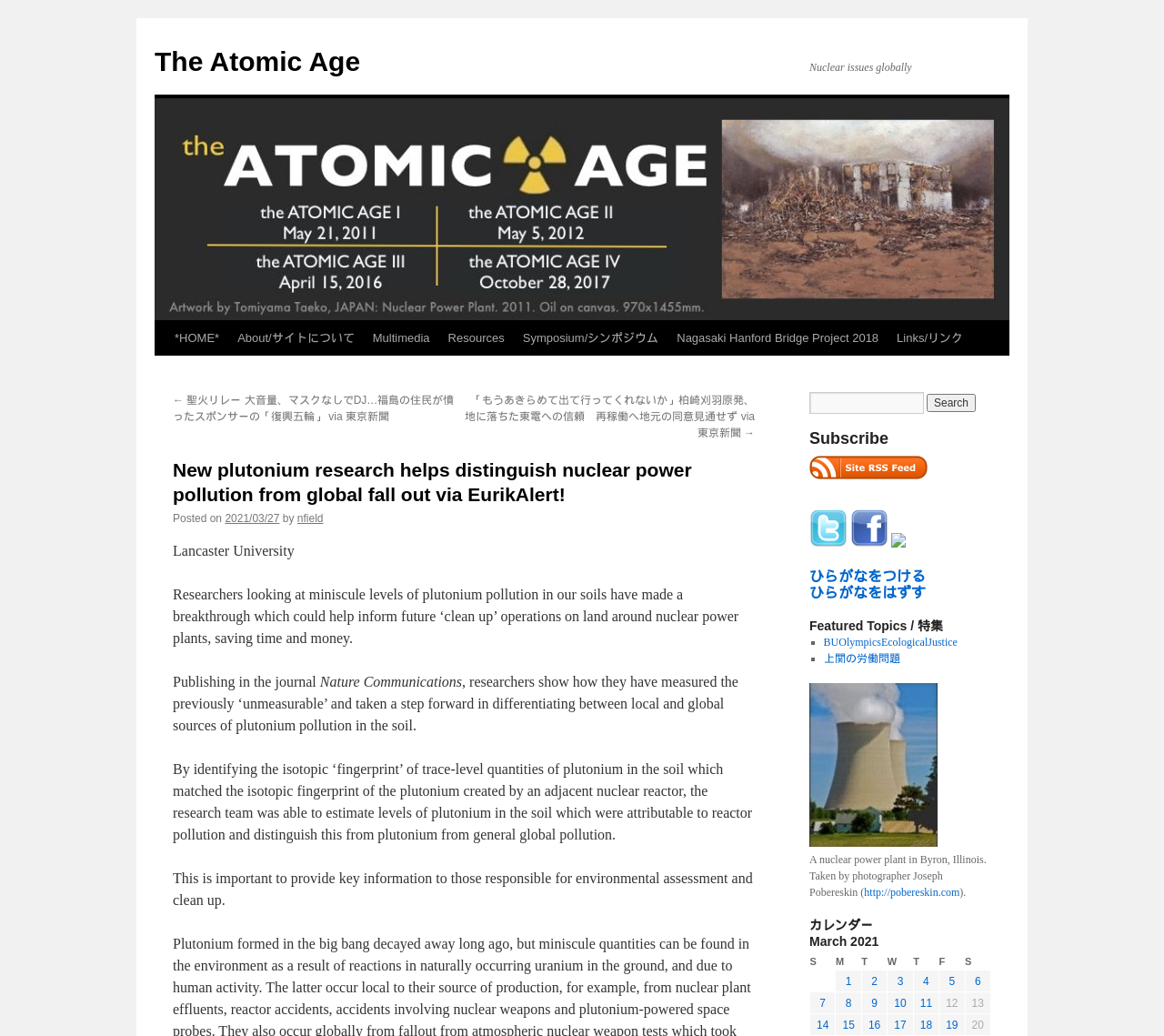Reply to the question below using a single word or brief phrase:
What is the topic of the latest article?

New plutonium research